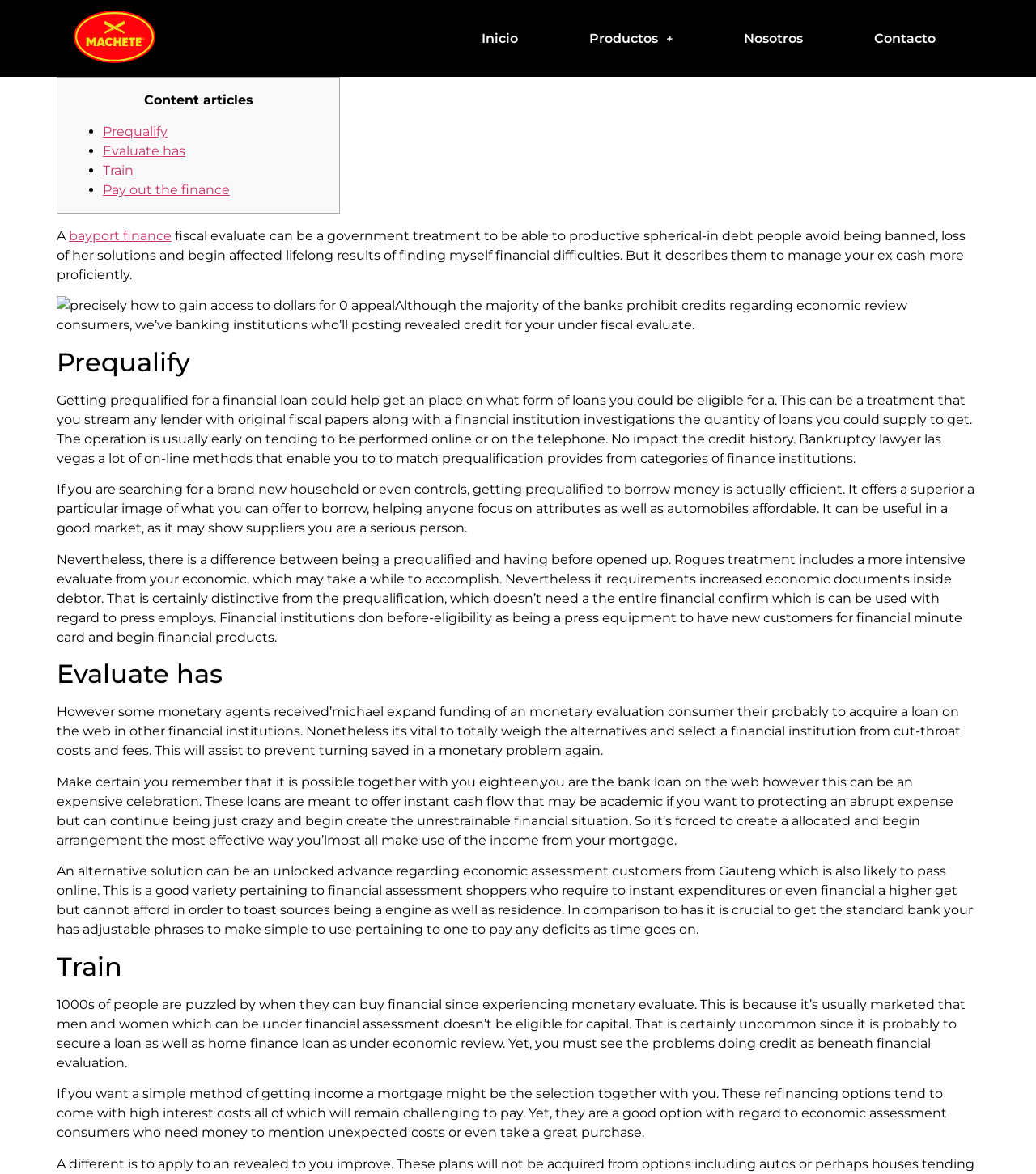What is the logo of the website?
Answer the question with a detailed and thorough explanation.

The logo of the website is located at the top left corner of the webpage, and it is an image with the text 'default-logo'.